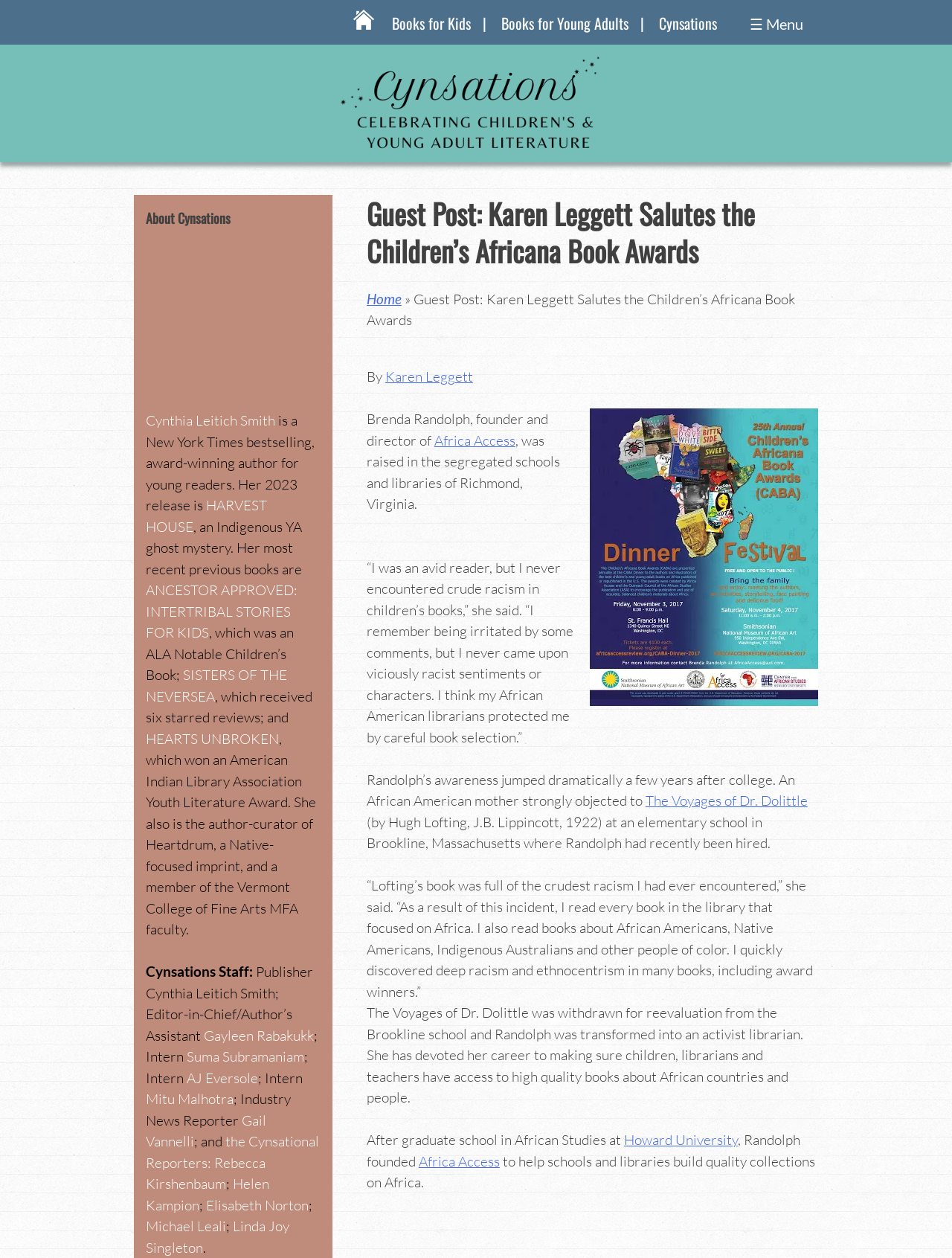Provide a brief response to the question below using a single word or phrase: 
What is the name of the award mentioned in the text?

Children’s Africana Book Awards